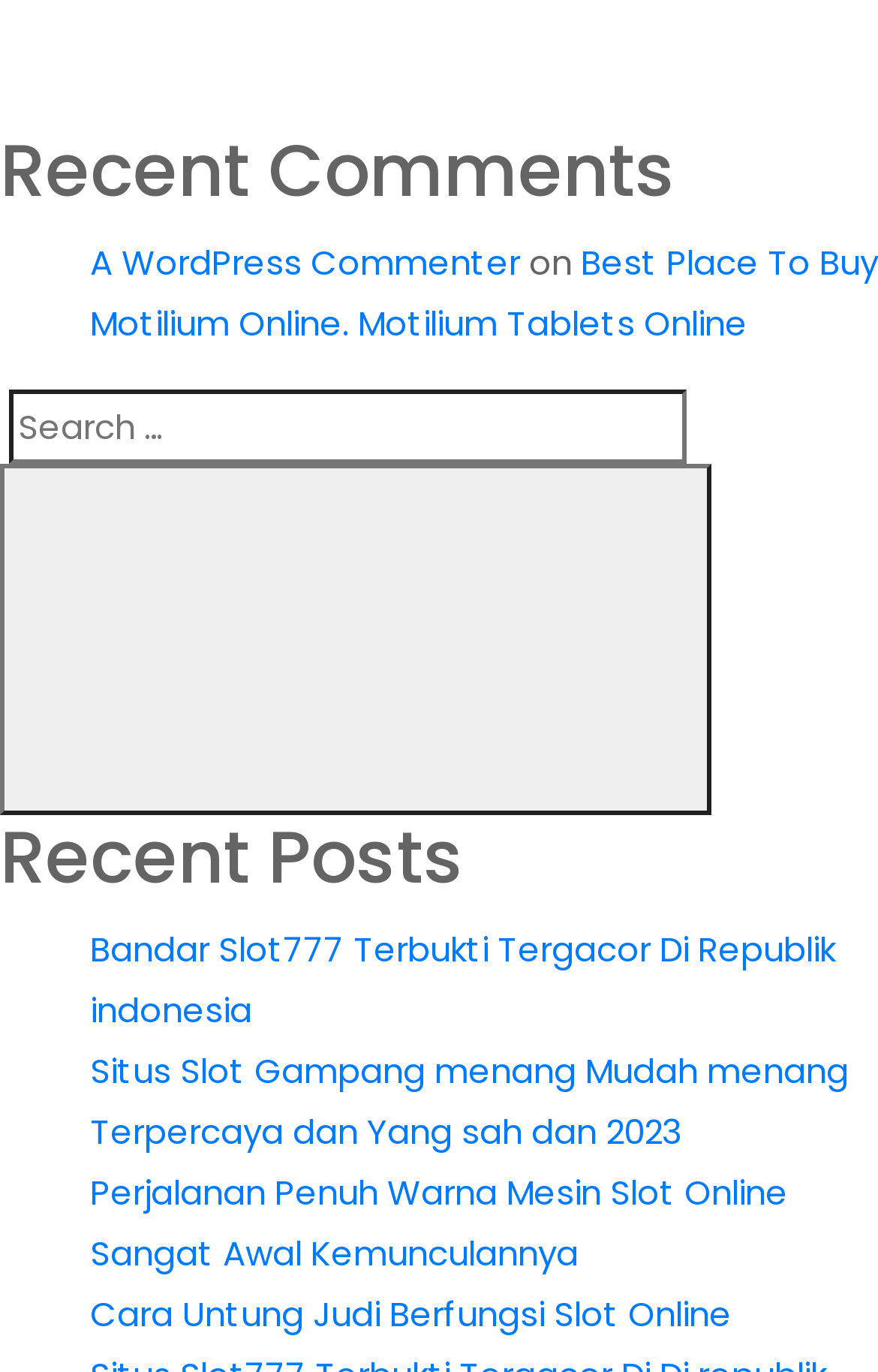Give a concise answer of one word or phrase to the question: 
What is the topic of the recent posts?

Slot Online